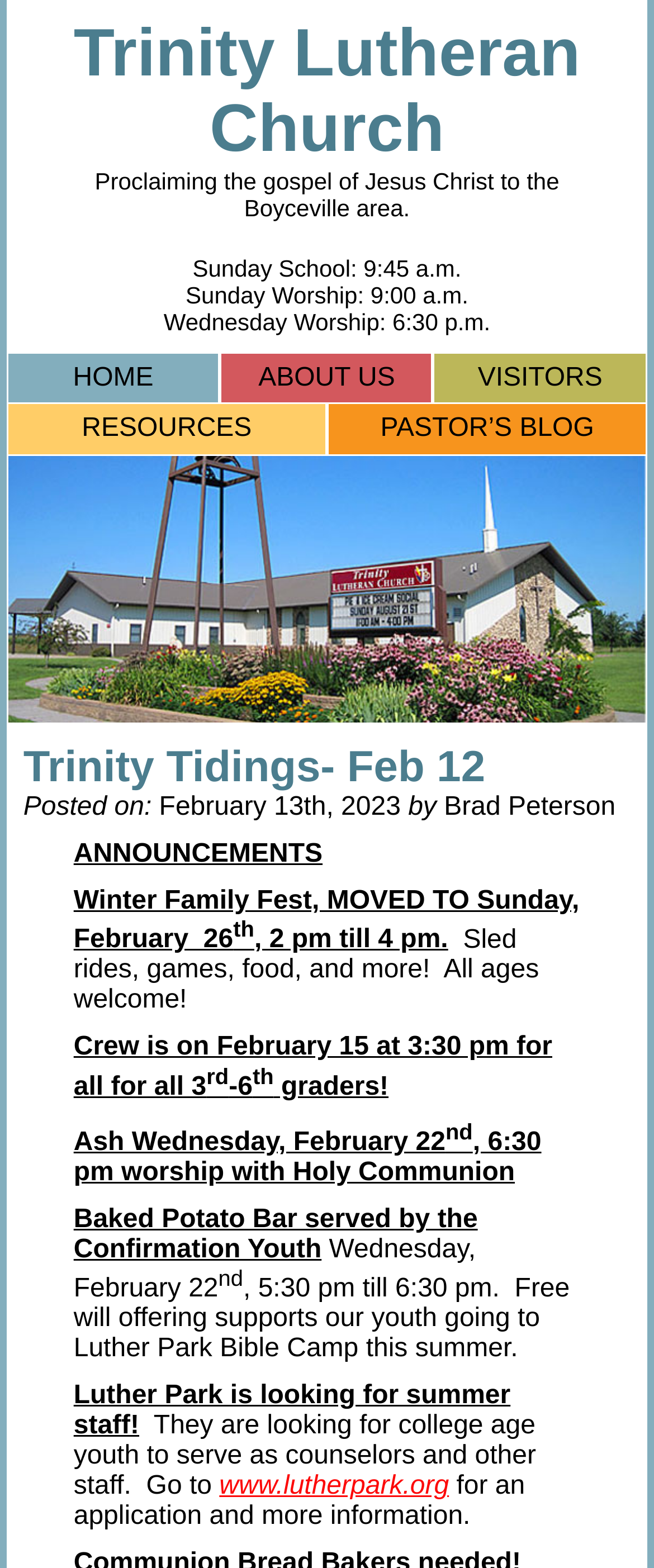Use one word or a short phrase to answer the question provided: 
What is the website for Luther Park Bible Camp?

www.lutherpark.org